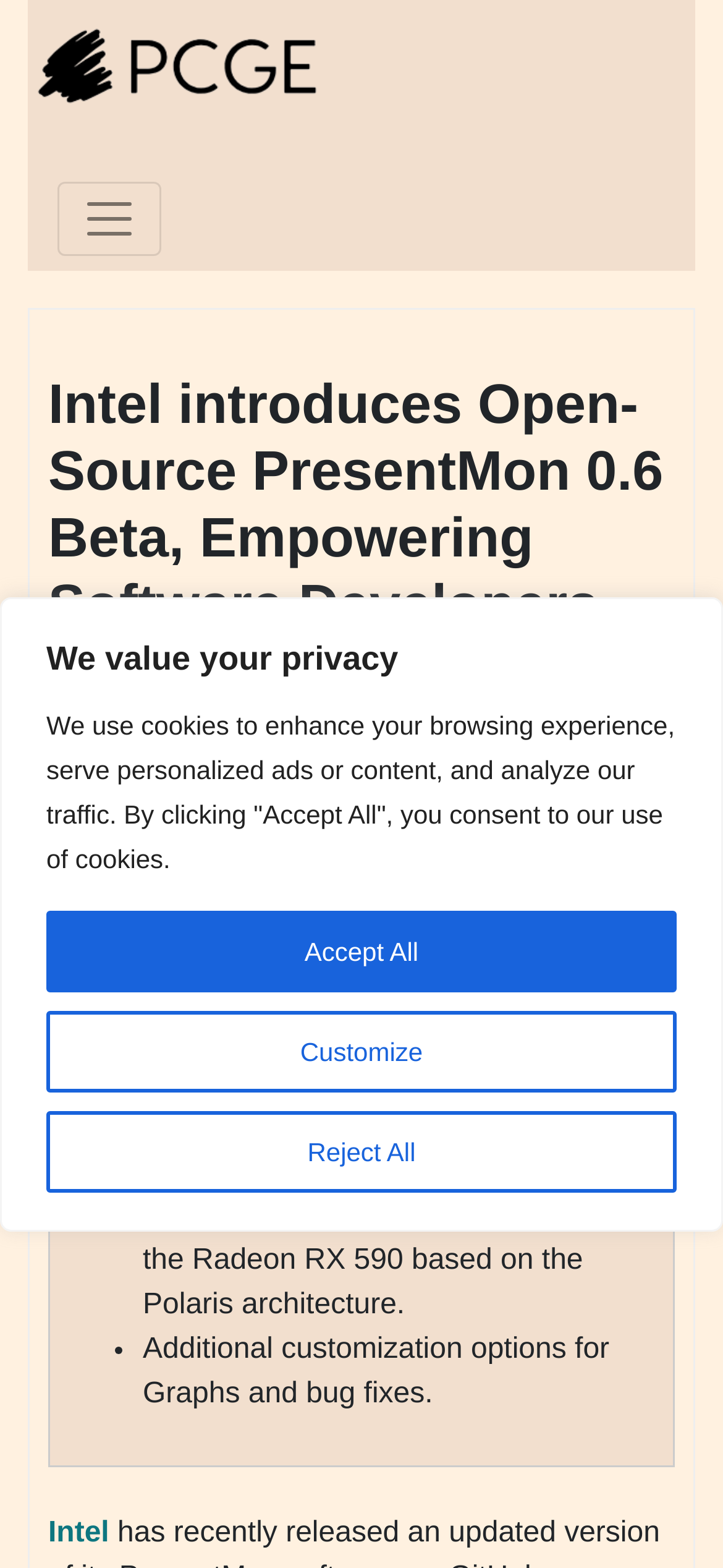Respond to the question below with a single word or phrase:
What is the date of the article?

October 21, 2023